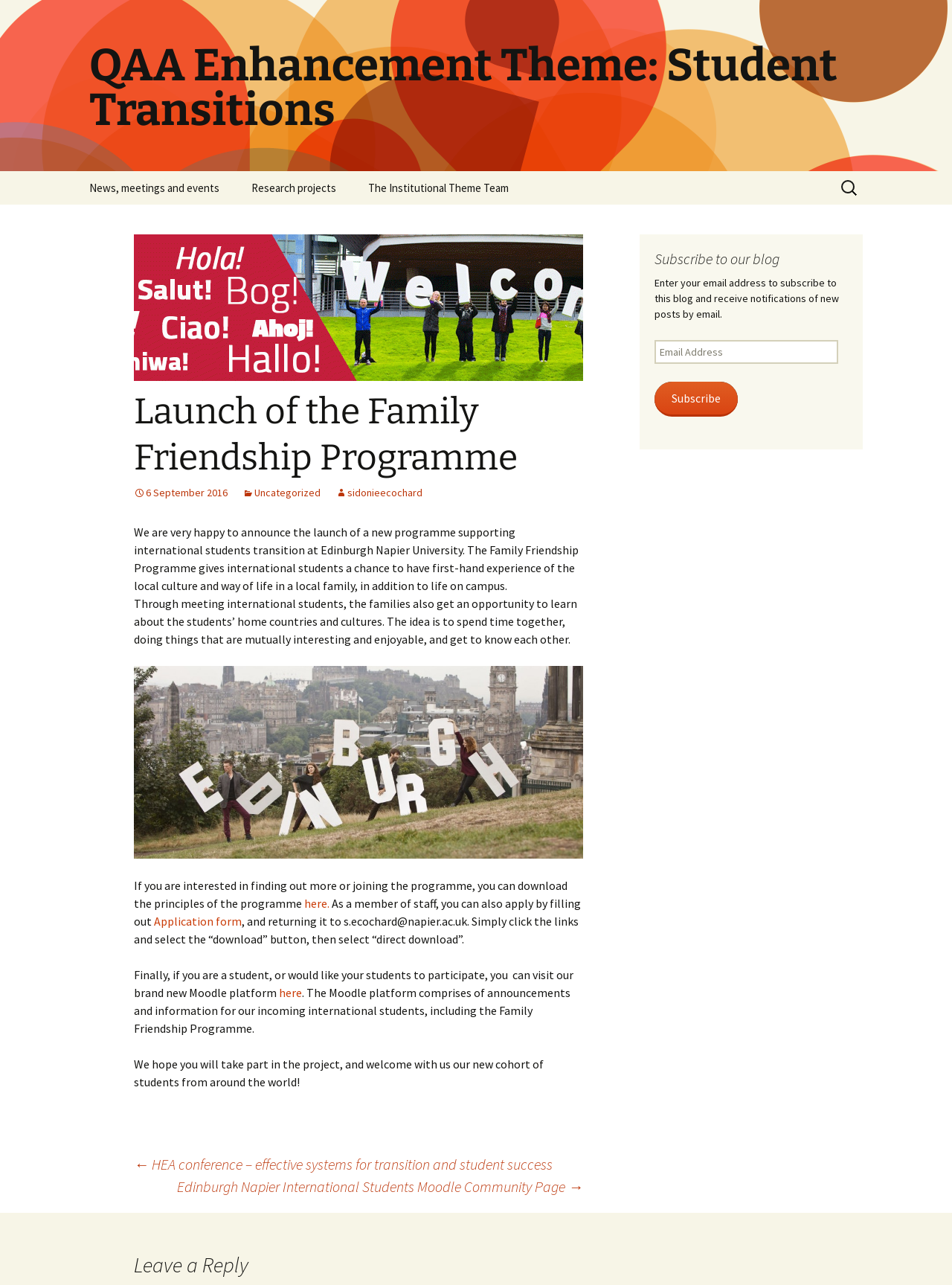Identify the bounding box for the given UI element using the description provided. Coordinates should be in the format (top-left x, top-left y, bottom-right x, bottom-right y) and must be between 0 and 1. Here is the description: Research projects

[0.248, 0.133, 0.369, 0.159]